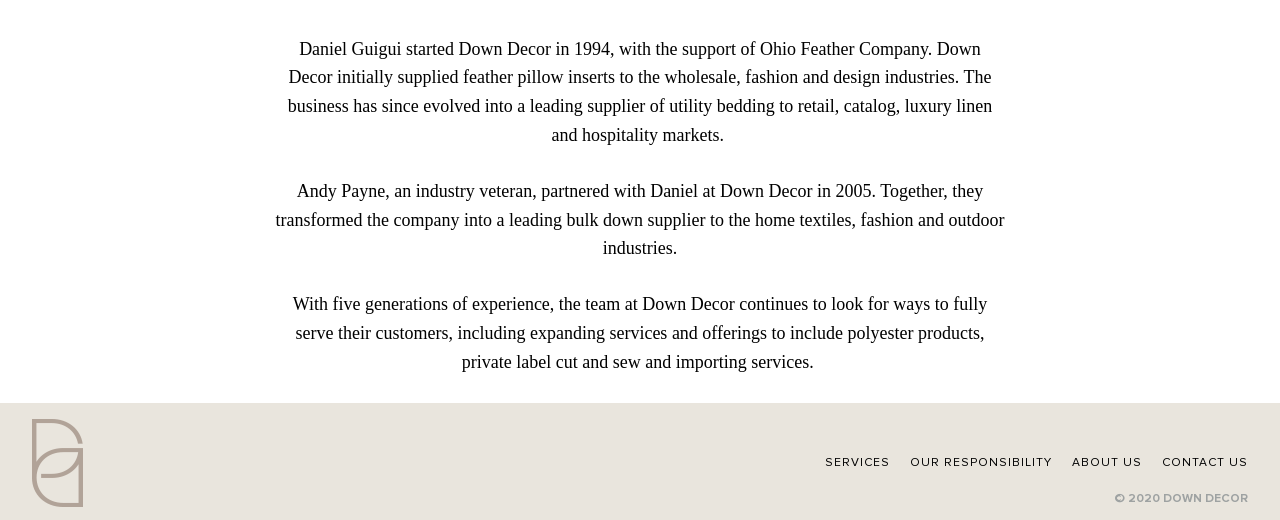Utilize the information from the image to answer the question in detail:
Who founded Down Decor?

According to the text on the webpage, 'Daniel Guigui started Down Decor in 1994, with the support of Ohio Feather Company.' This indicates that Daniel Guigui is the founder of Down Decor.